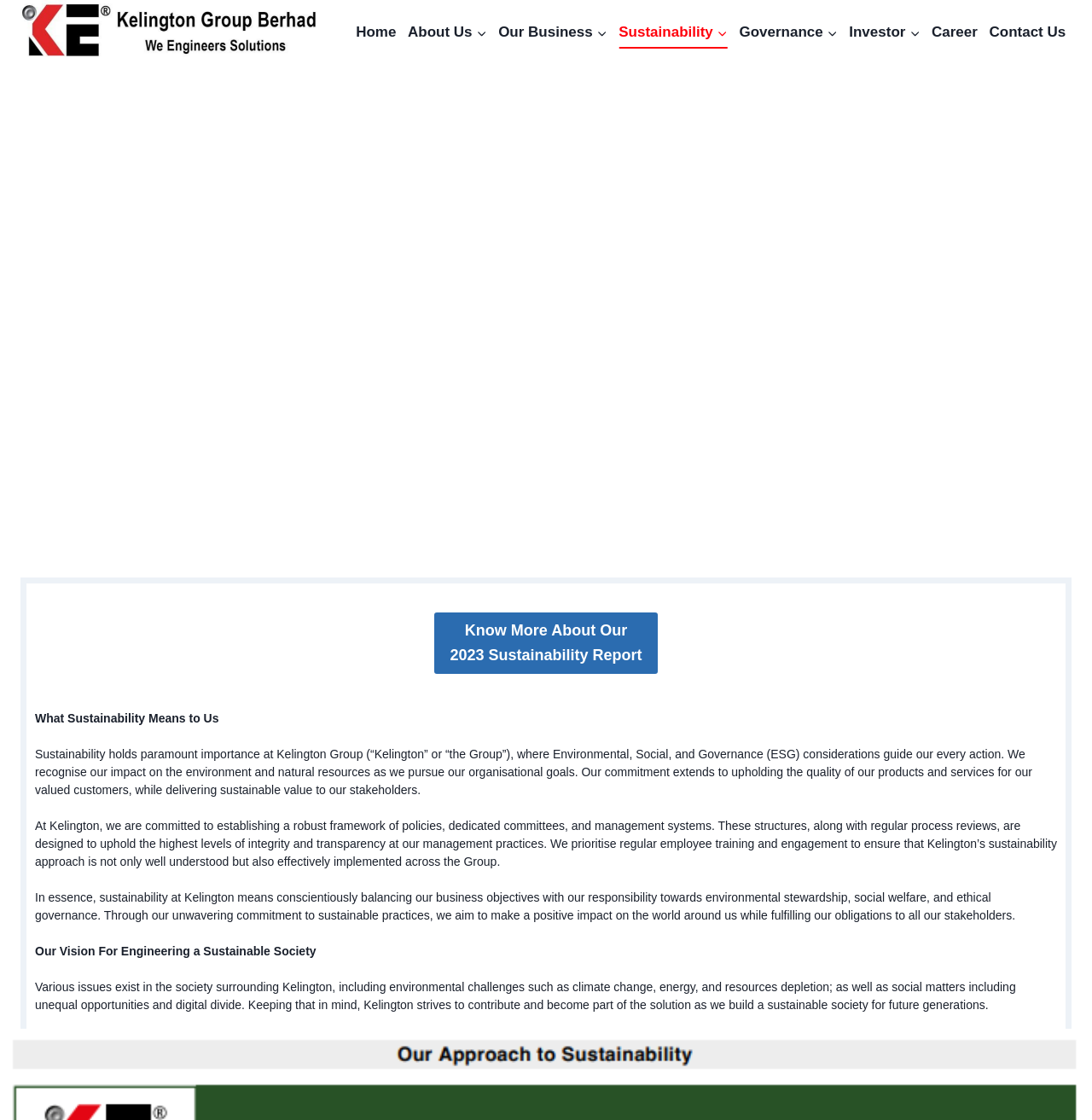Please identify the bounding box coordinates of the element's region that needs to be clicked to fulfill the following instruction: "Click the 'Care For Environment' link". The bounding box coordinates should consist of four float numbers between 0 and 1, i.e., [left, top, right, bottom].

[0.638, 0.107, 0.856, 0.14]